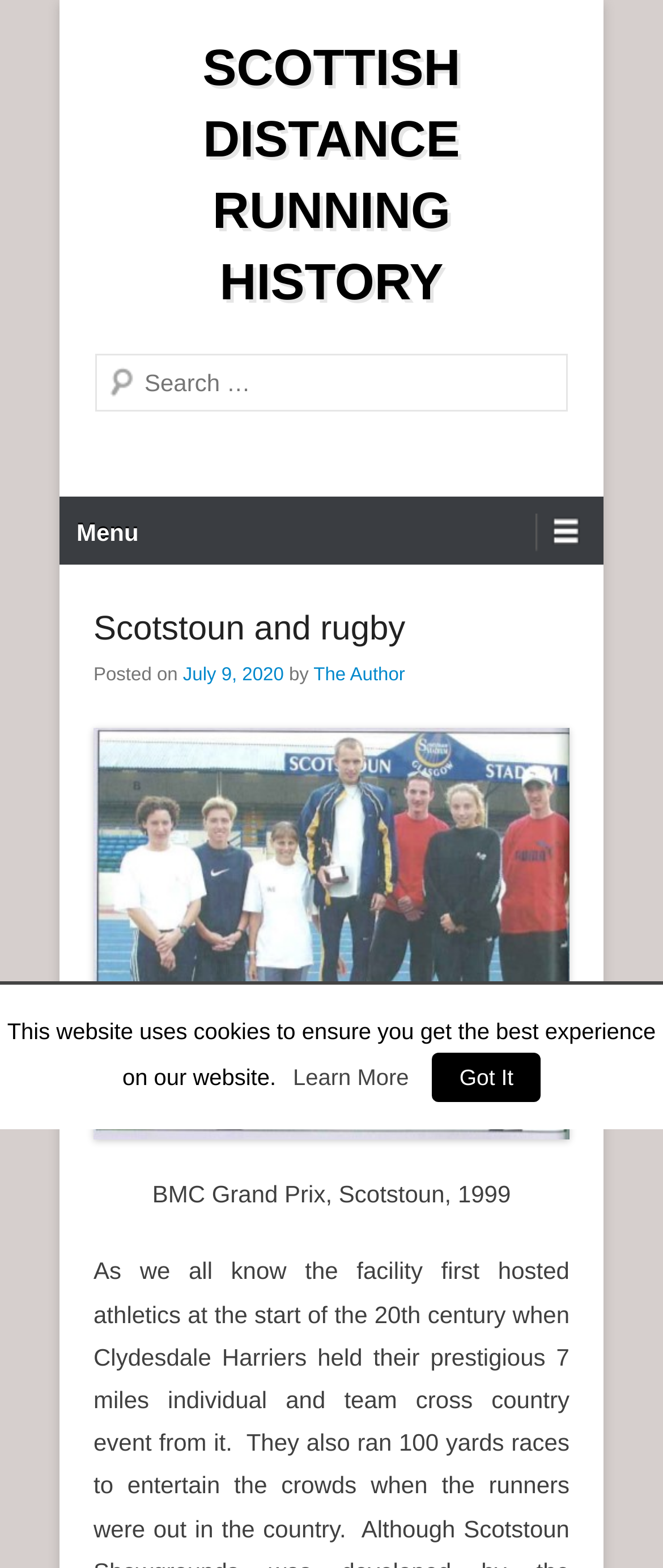Who is the author of the post? Observe the screenshot and provide a one-word or short phrase answer.

The Author